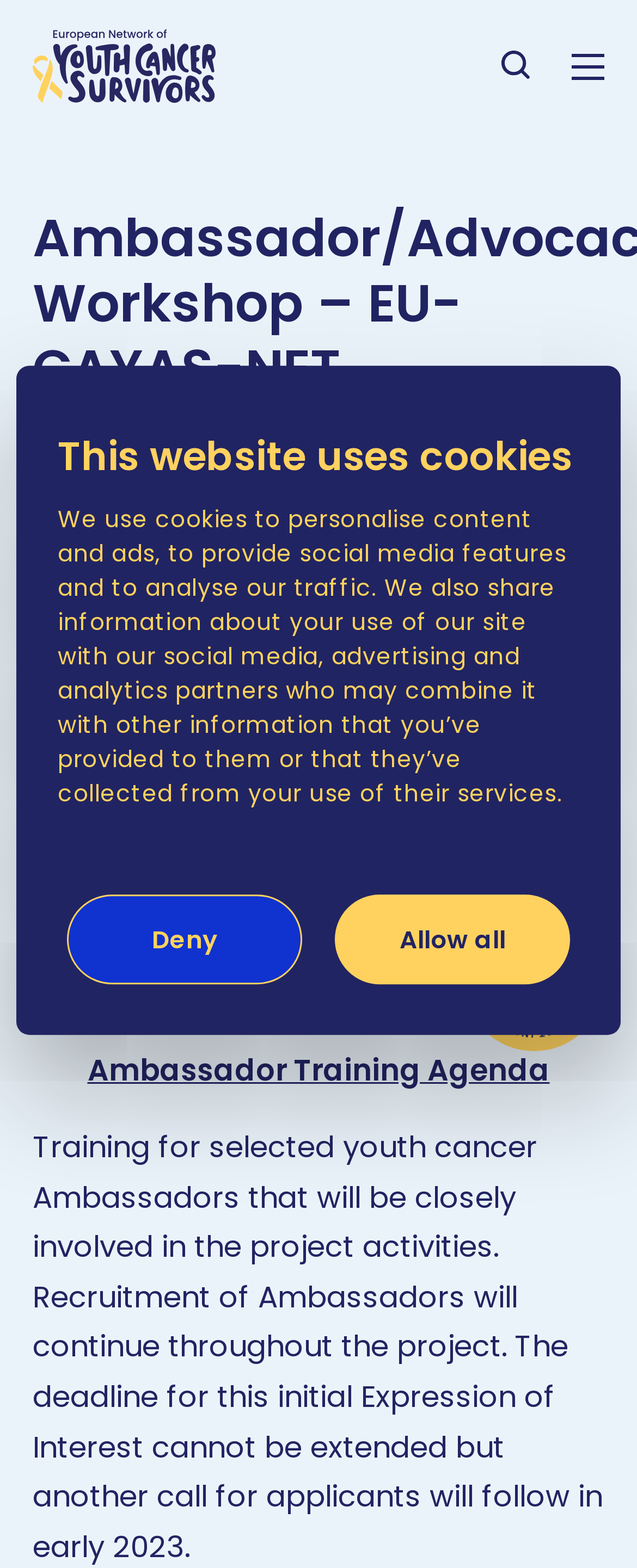Please locate and retrieve the main header text of the webpage.

Ambassador/Advocacy Workshop – EU-CAYAS-NET